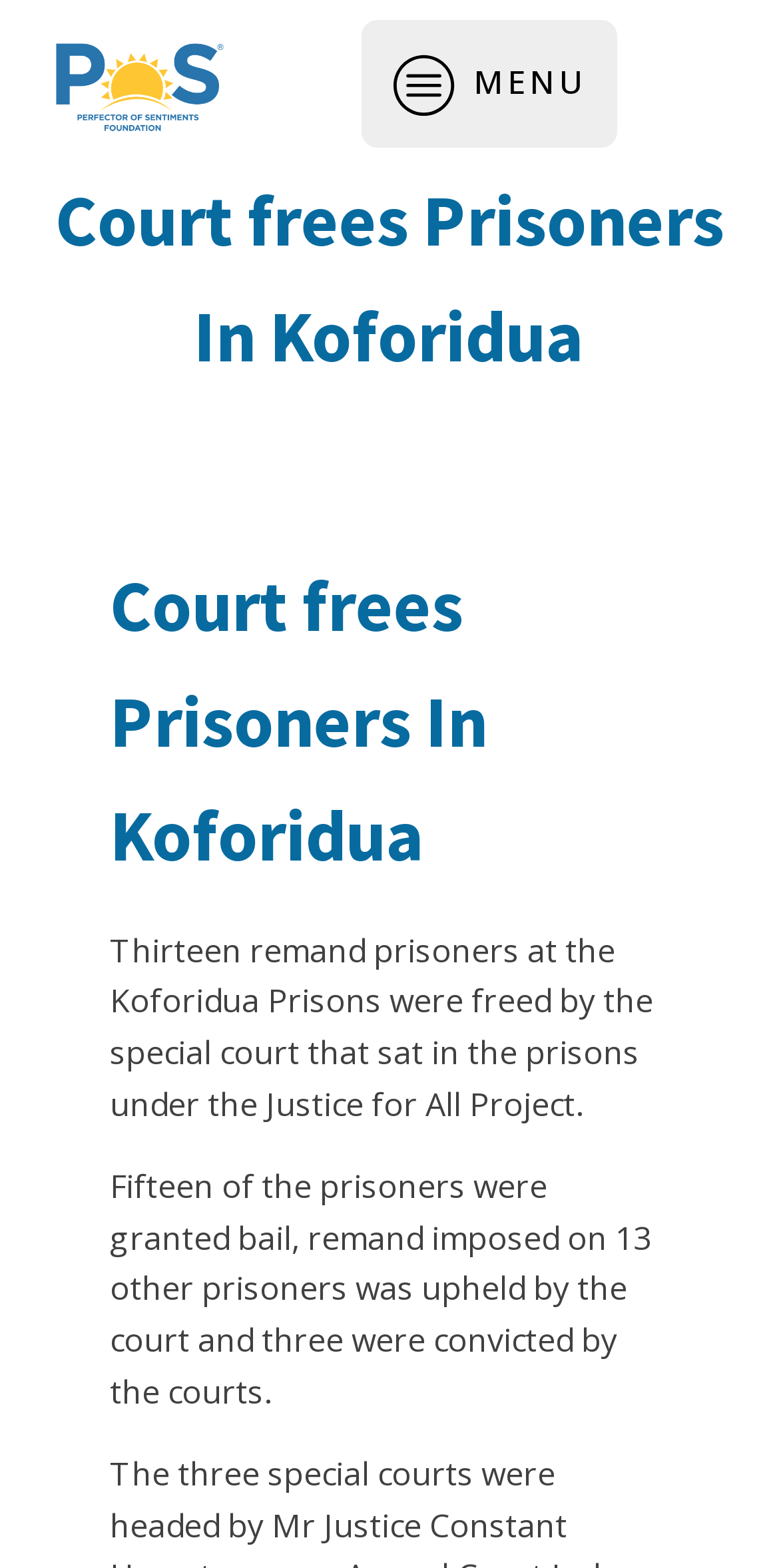Provide a comprehensive description of the webpage.

The webpage is about the Koforidua Archives, specifically focusing on a news article about prisoners being freed in Koforidua. At the top left of the page, there is a link. Next to it, on the top center, is an SVG icon with a menu circle. To the right of the icon, the text "MENU" is displayed. 

Below the top section, there are two headings with the same title "Court frees Prisoners In Koforidua", one smaller than the other. The larger heading is positioned at the top center of the page, while the smaller one is located below it, slightly to the right. 

Under the headings, there are two paragraphs of text. The first paragraph describes how thirteen remand prisoners were freed by a special court under the Justice for All Project. The second paragraph explains that fifteen prisoners were granted bail, thirteen others had their remand upheld, and three were convicted by the courts. These paragraphs are positioned below the headings, with the first paragraph above the second one.